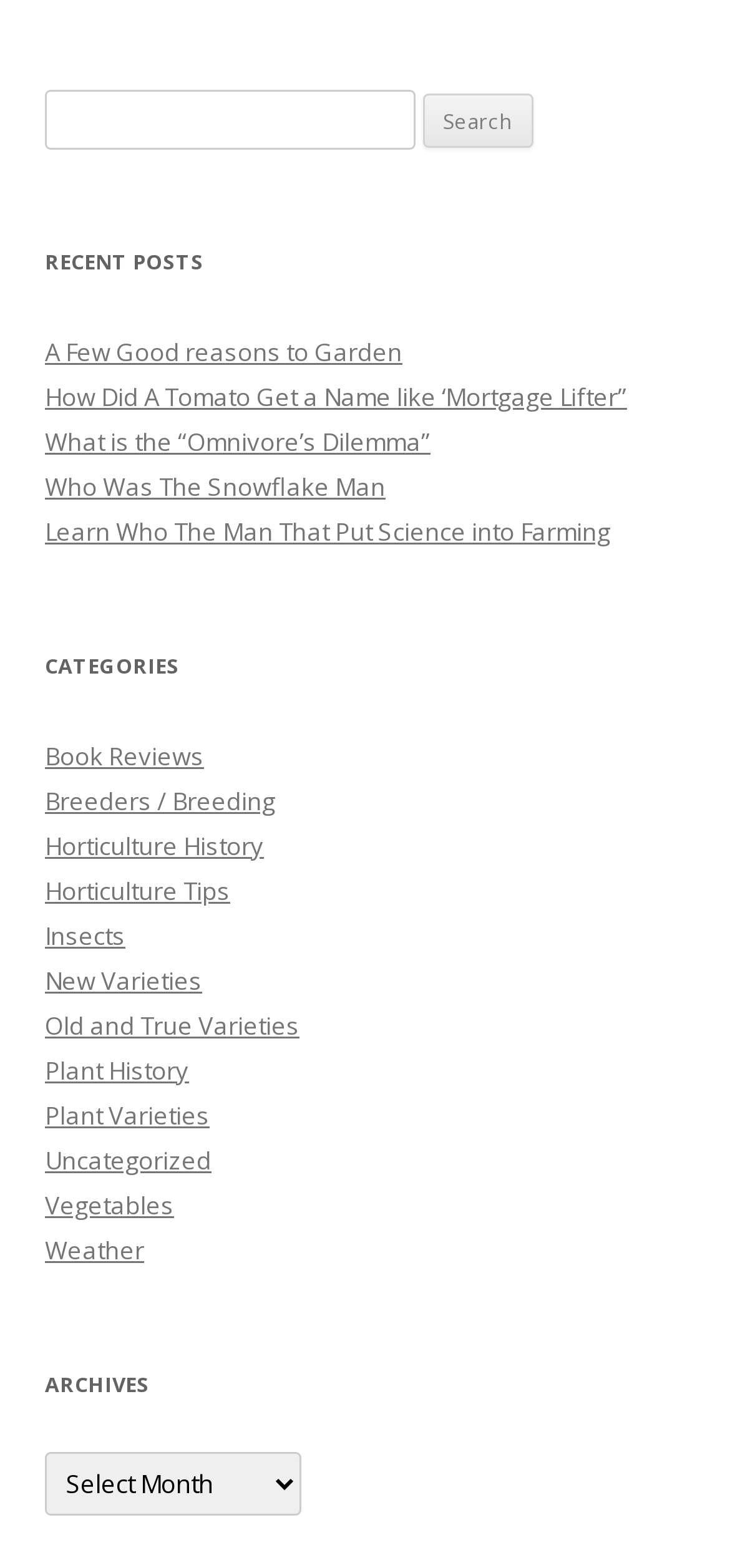Pinpoint the bounding box coordinates of the clickable element to carry out the following instruction: "Search for something."

[0.062, 0.057, 0.568, 0.095]